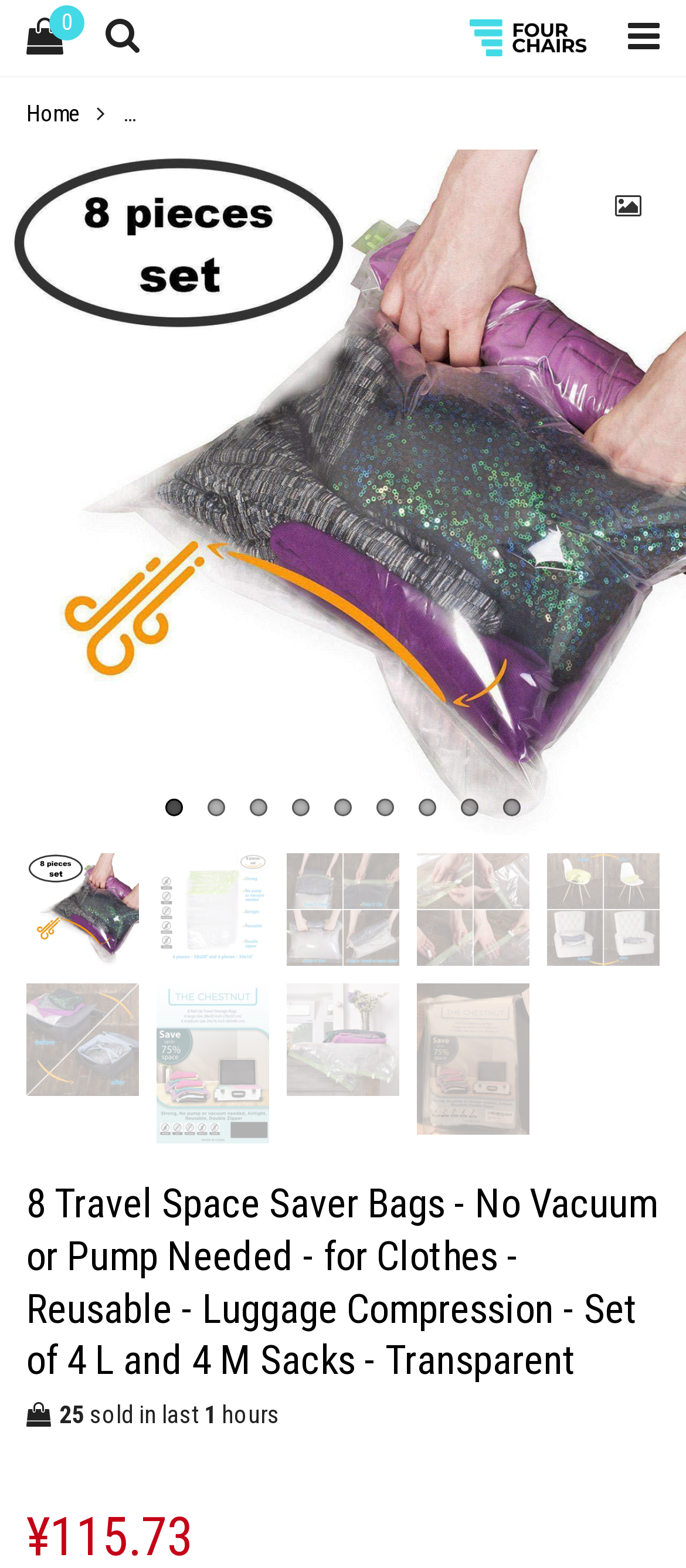Is there a warranty for the product?
Offer a detailed and exhaustive answer to the question.

I read the product description and found that it says '180 DAY WARRANTY! If you don't like the space saver organizers, we'll buy', which means there is a warranty for the product.